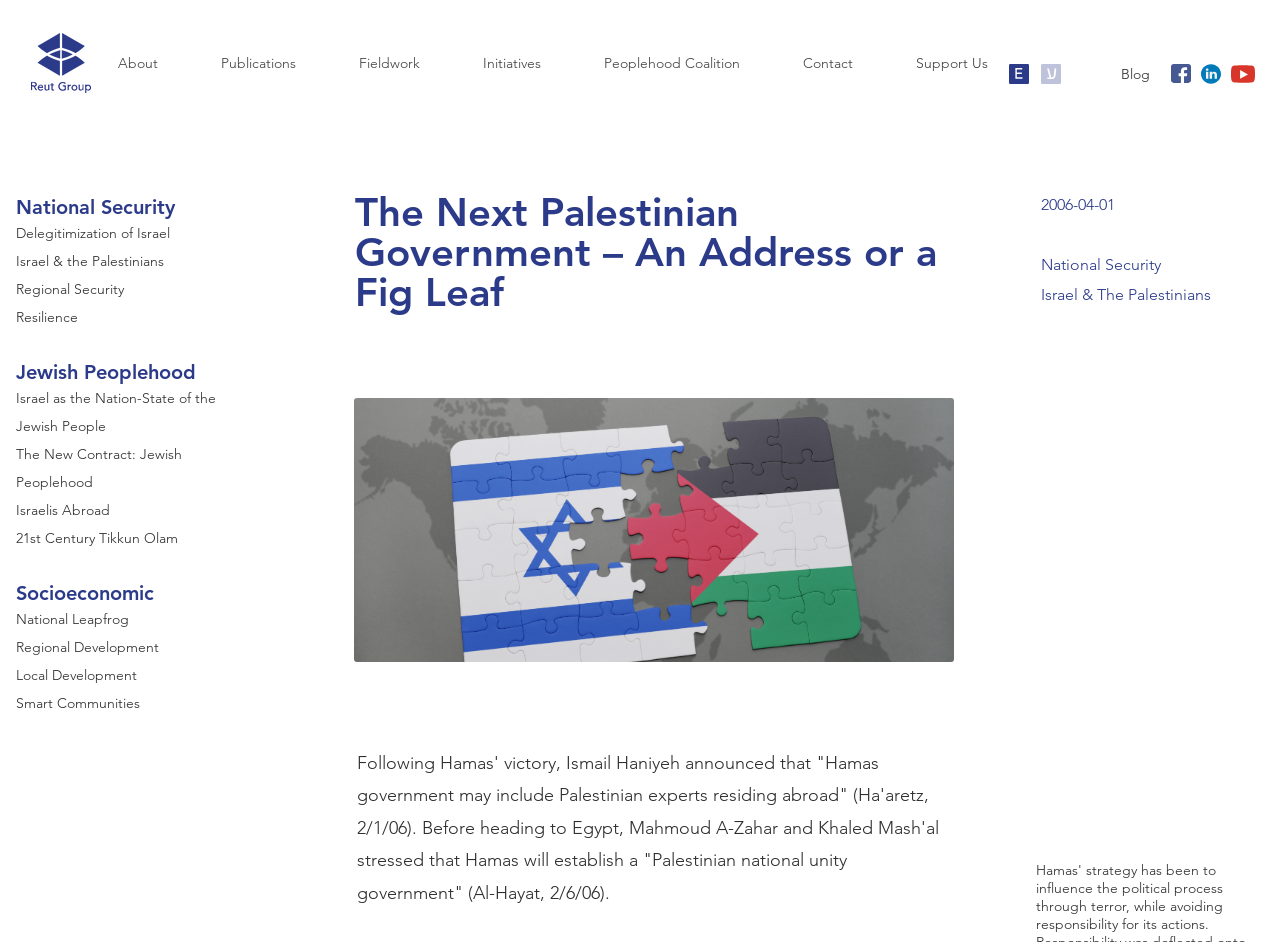Analyze and describe the webpage in a detailed narrative.

This webpage appears to be an article or blog post from the Reut Institute, a think tank focused on Israeli and Middle Eastern issues. At the top left of the page, there is a logo of the Reut Institute, accompanied by a navigation menu with links to various sections of the website, including "About", "Publications", "Fieldwork", and "Contact".

Below the navigation menu, there are several links to different topics, including "National Security", "Jewish Peoplehood", and "Socioeconomic" issues. These links are organized into categories, with sub-links underneath each category.

The main content of the page is an article titled "The Next Palestinian Government – An Address or a Fig Leaf". The article appears to discuss the formation of a Palestinian government, with quotes from Hamas leaders Ismail Haniyeh and Mahmoud A-Zahar. The text is accompanied by a heading with the same title as the article.

To the right of the article, there are several links to related topics, including "Blog" and "Support Us". There are also some social media links and a link to a publication with the same title as the article.

At the bottom of the page, there is a footer with the date "2006-04-01" and some categorization information, including "National Security" and "Israel & The Palestinians".